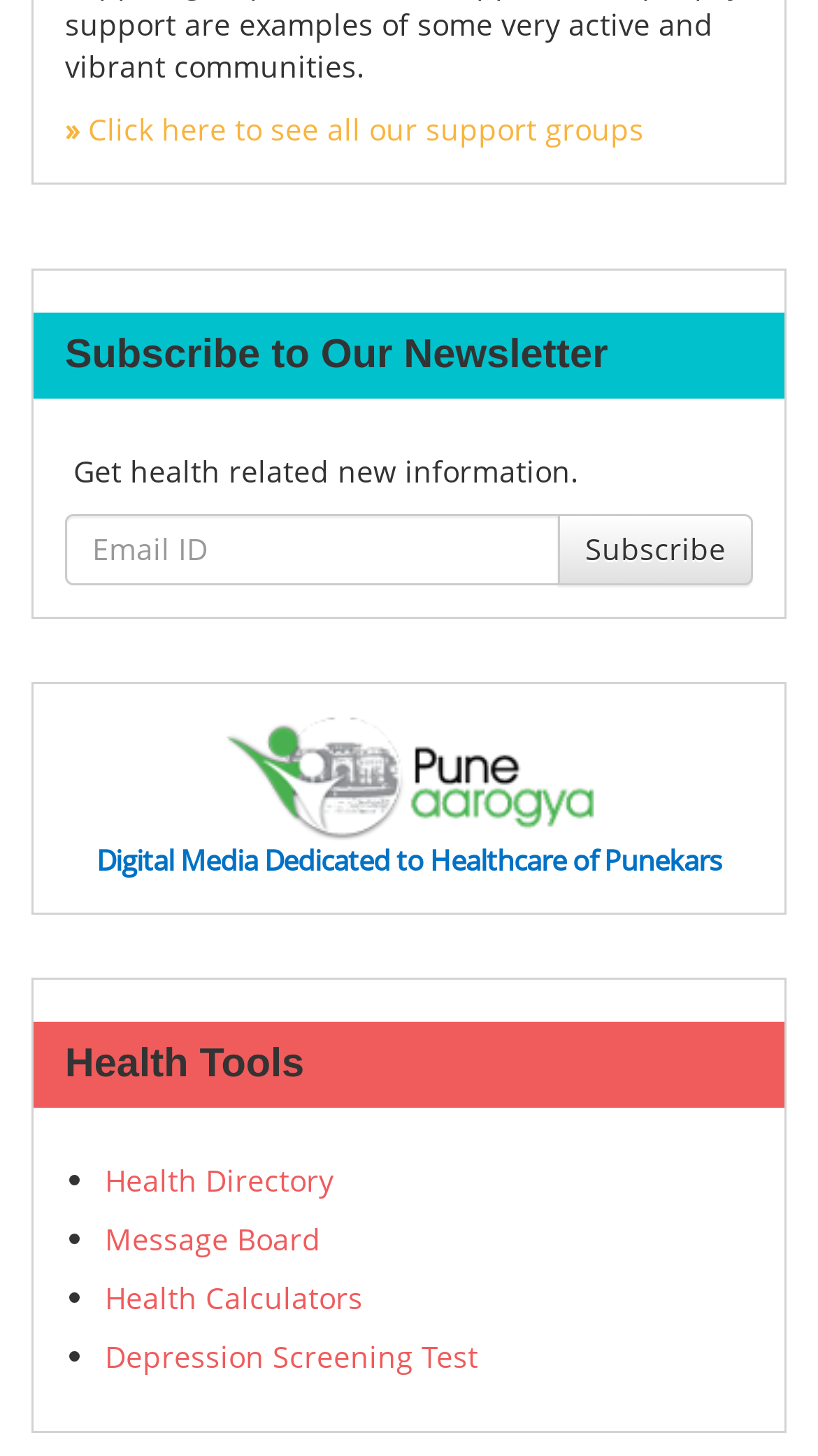Bounding box coordinates are to be given in the format (top-left x, top-left y, bottom-right x, bottom-right y). All values must be floating point numbers between 0 and 1. Provide the bounding box coordinate for the UI element described as: Health Calculators

[0.128, 0.877, 0.444, 0.905]